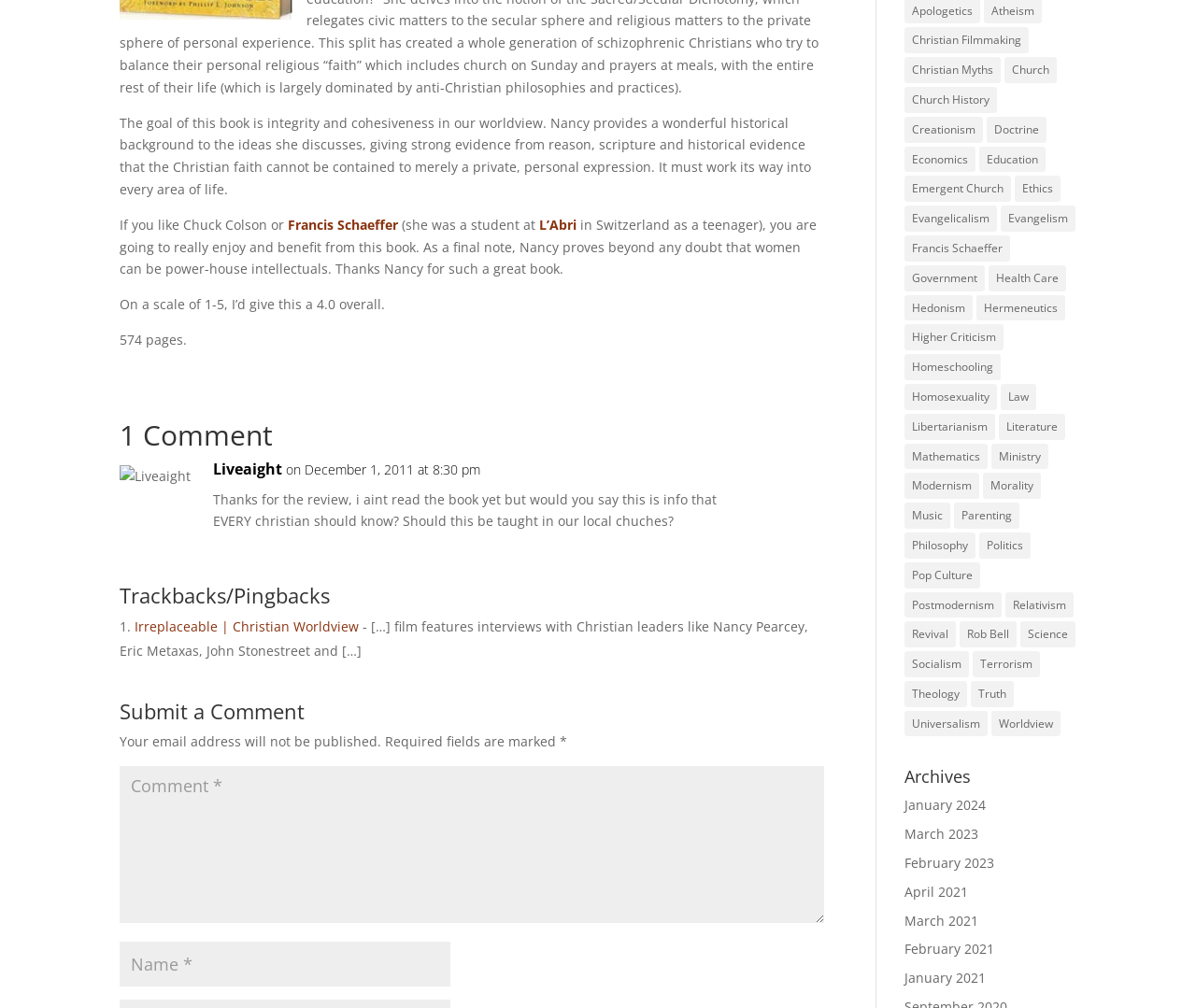Predict the bounding box of the UI element based on the description: "Disclaimer". The coordinates should be four float numbers between 0 and 1, formatted as [left, top, right, bottom].

None